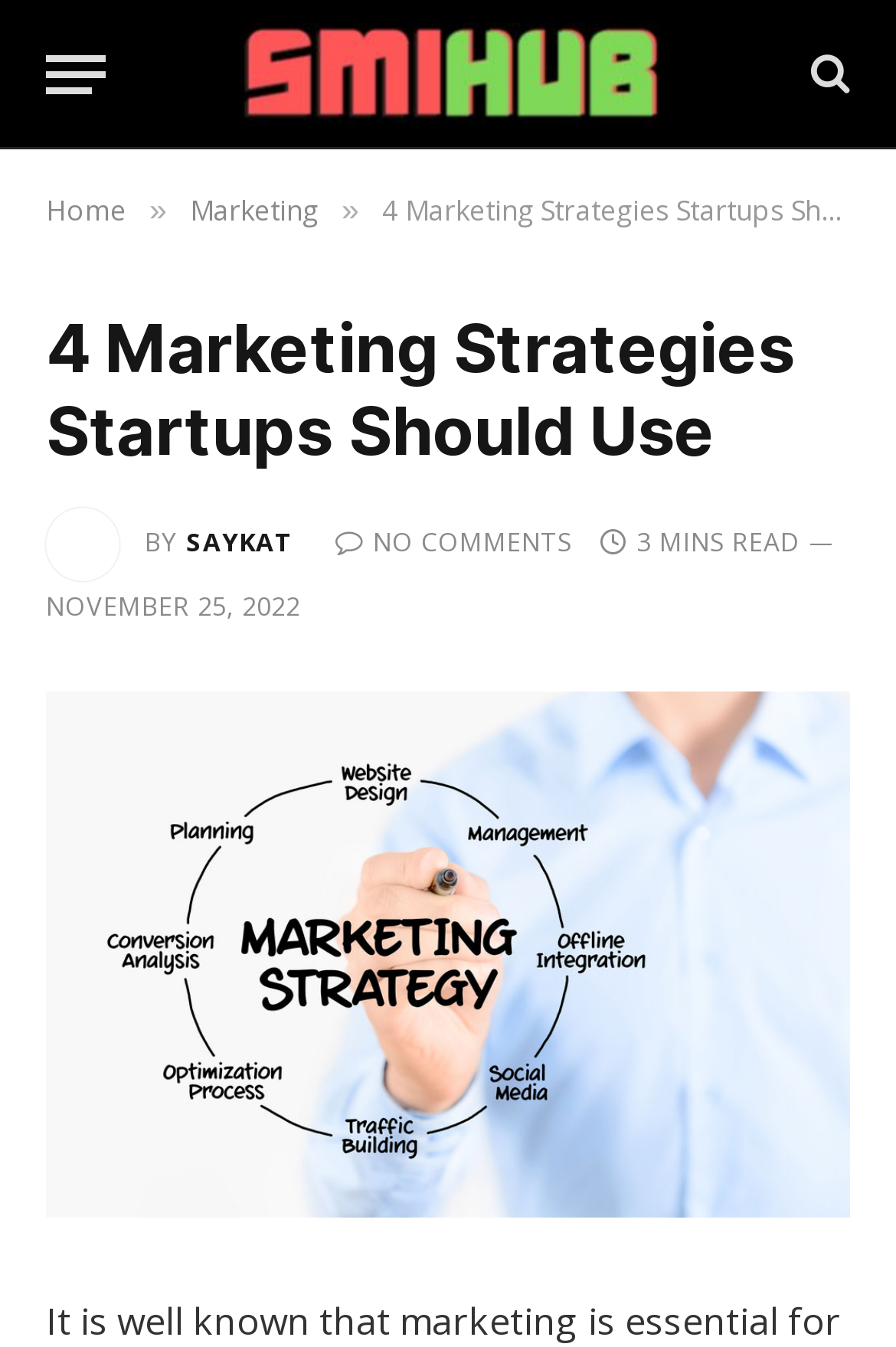Find the bounding box of the element with the following description: "Here's how you know". The coordinates must be four float numbers between 0 and 1, formatted as [left, top, right, bottom].

None